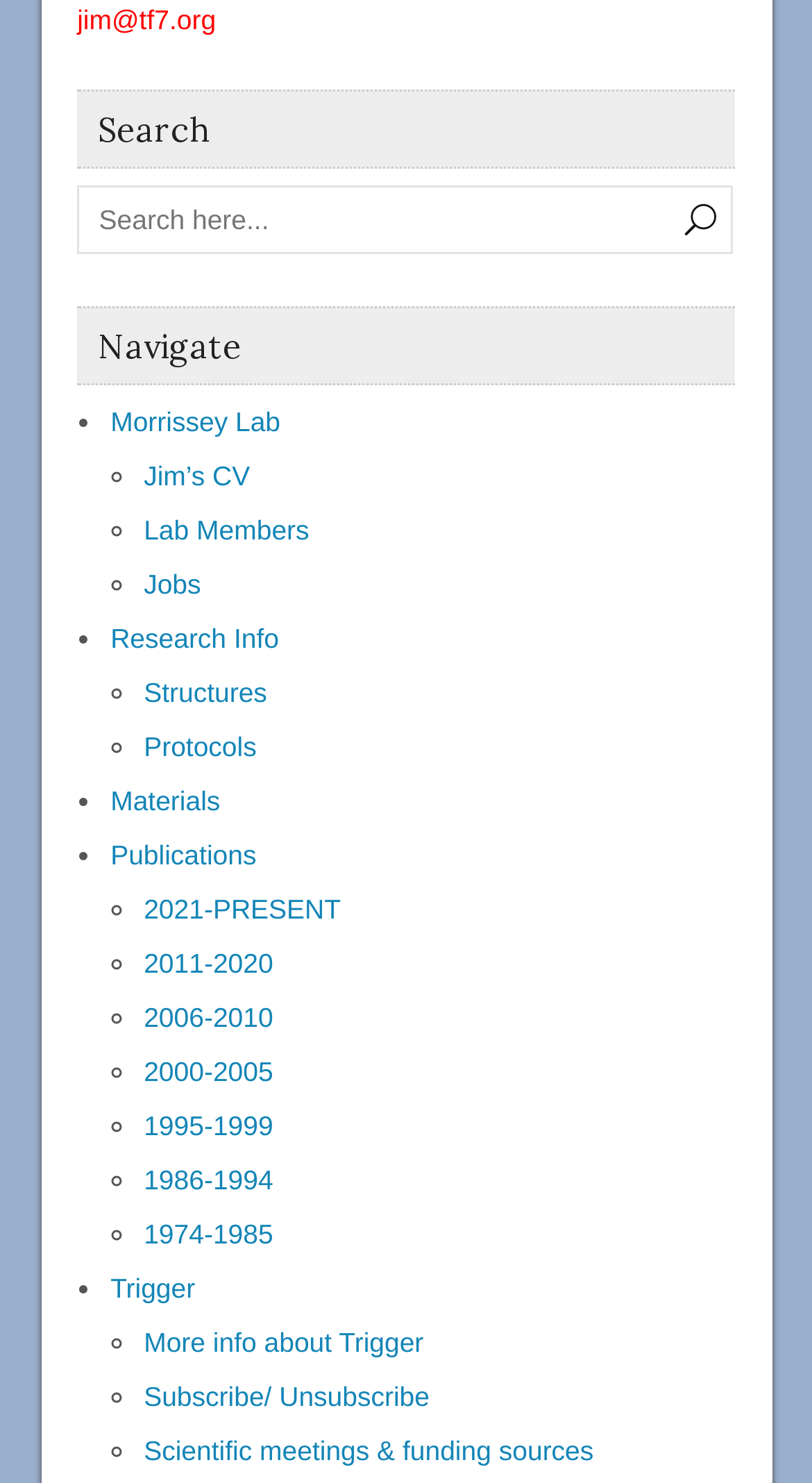What is the last link under the 'Navigate' section?
Make sure to answer the question with a detailed and comprehensive explanation.

The last link under the 'Navigate' section is 'Scientific meetings & funding sources', which is located at the bottom of the section.